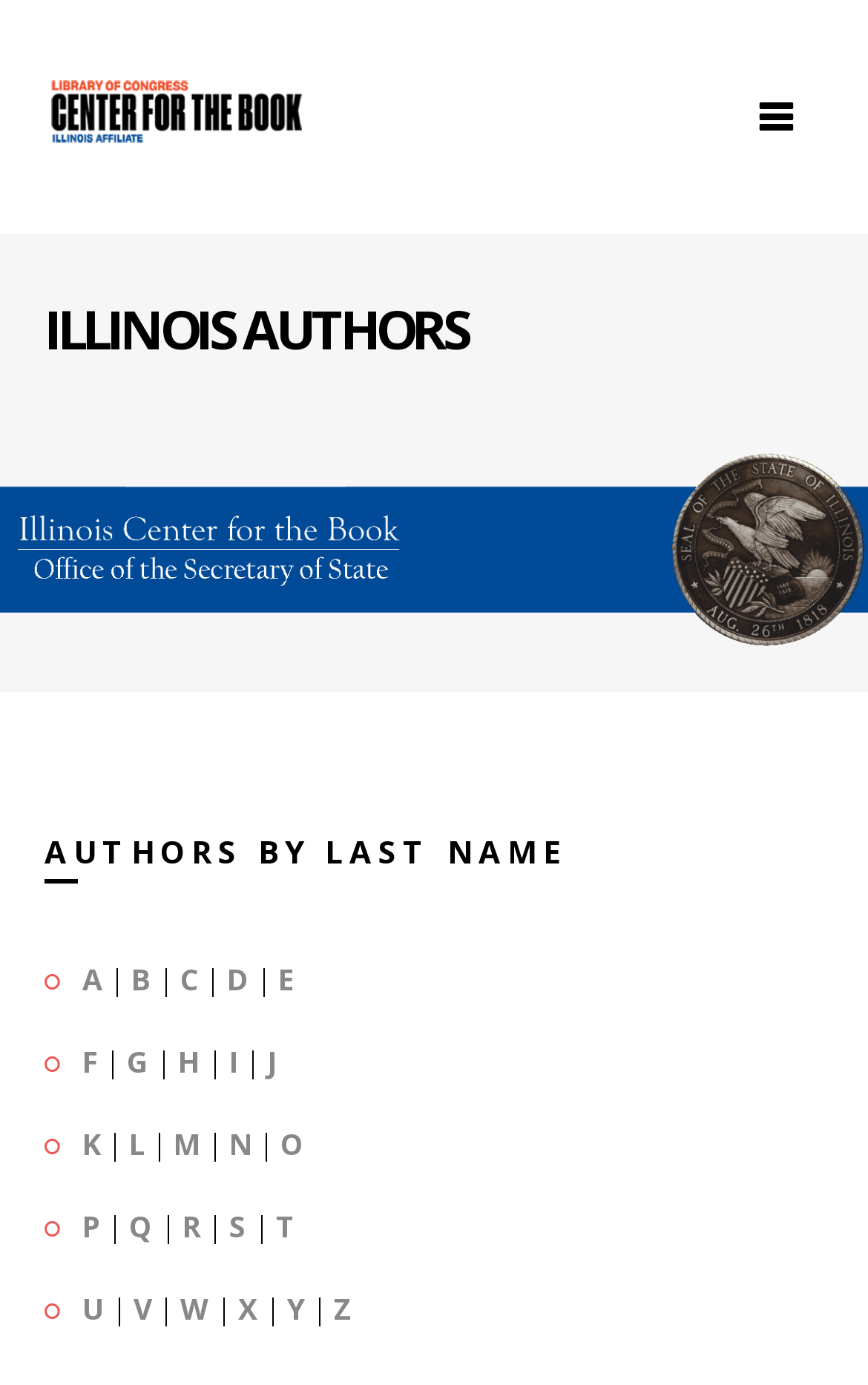Find the bounding box coordinates for the area you need to click to carry out the instruction: "Click the link to authors starting with A". The coordinates should be four float numbers between 0 and 1, indicated as [left, top, right, bottom].

[0.095, 0.693, 0.118, 0.721]